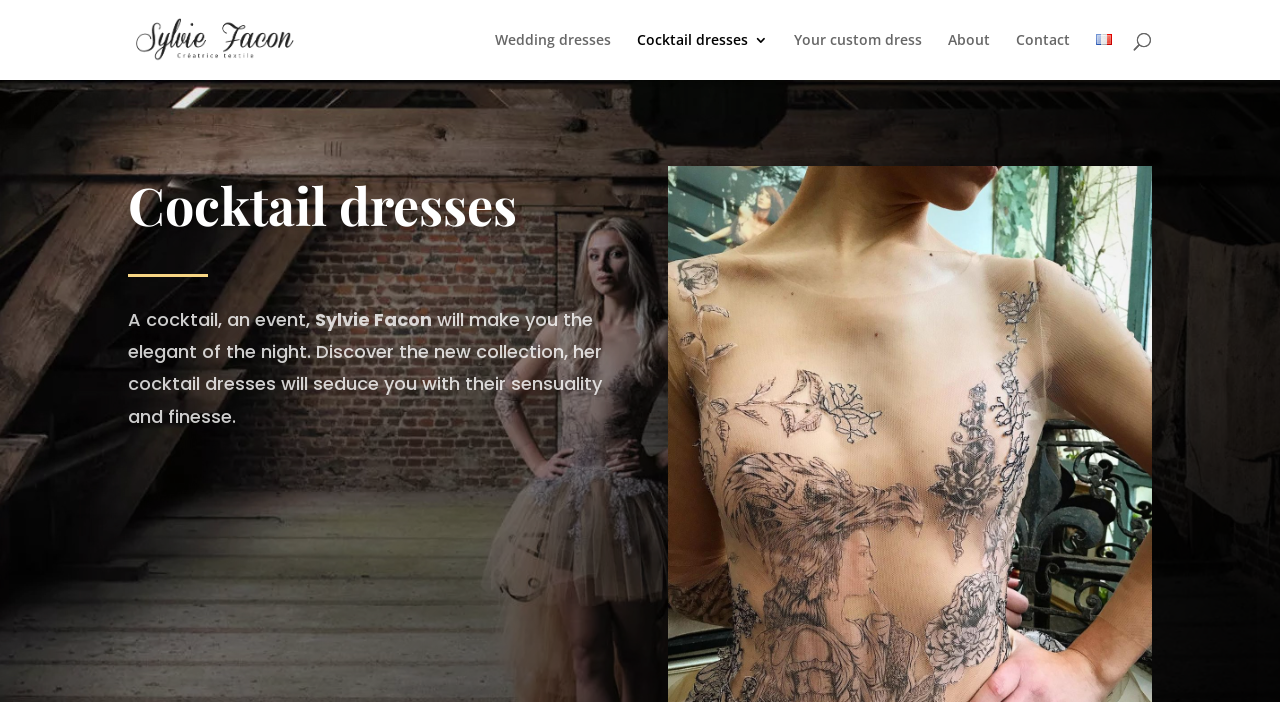Based on the element description "June 2010", predict the bounding box coordinates of the UI element.

None